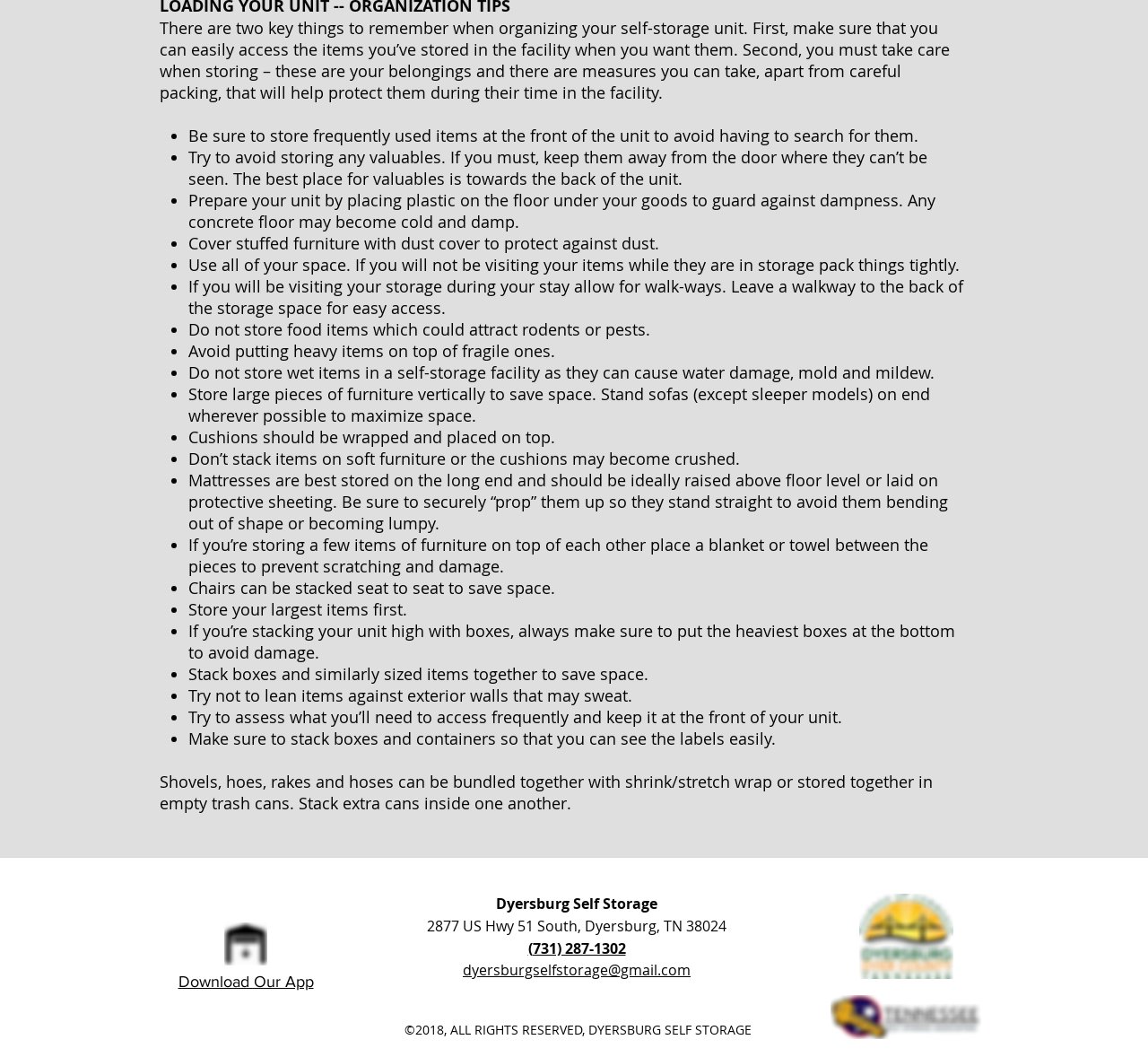Identify the bounding box coordinates for the UI element that matches this description: "Download Our App".

[0.155, 0.92, 0.273, 0.937]